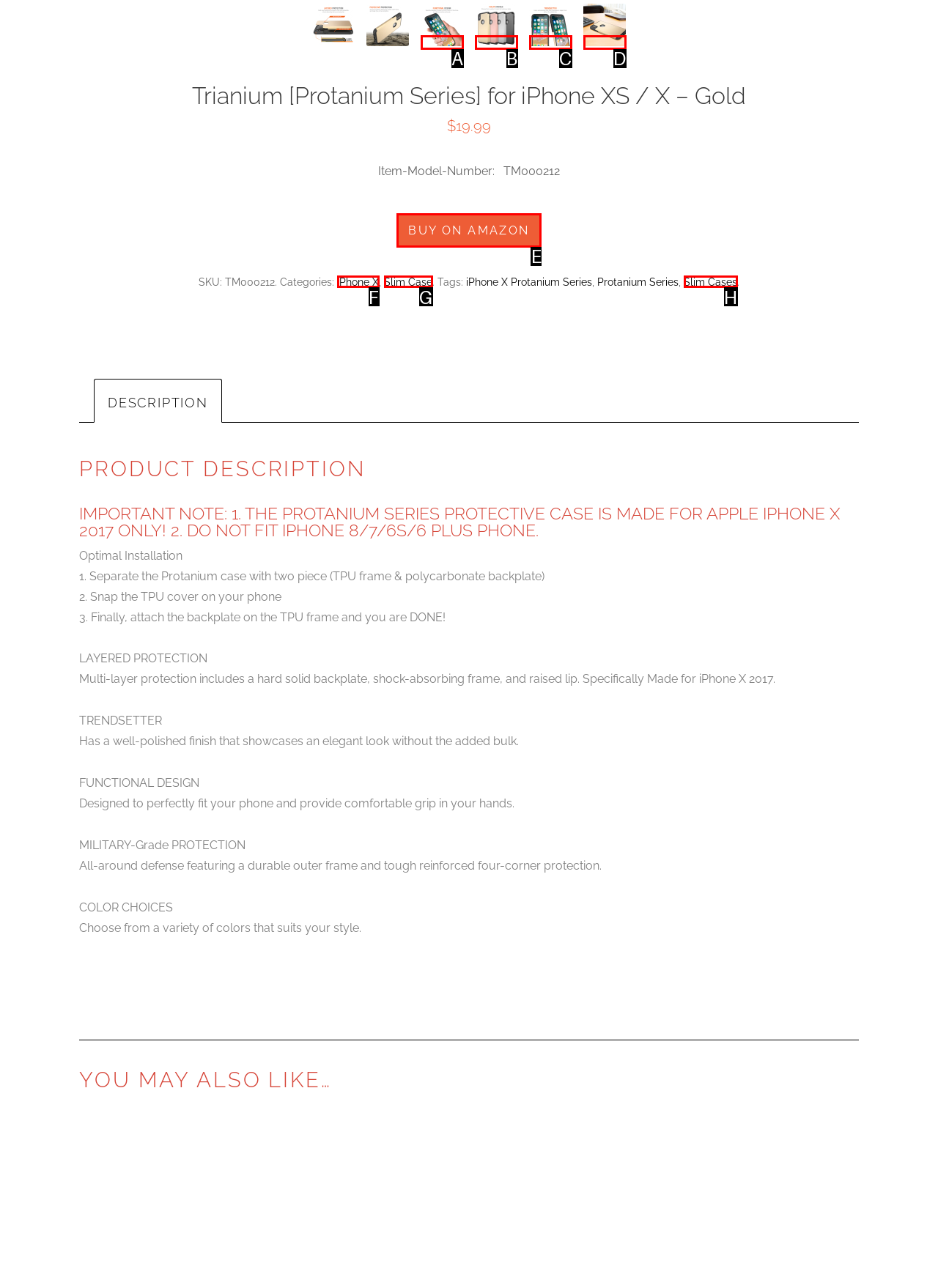Assess the description: Additional Services and select the option that matches. Provide the letter of the chosen option directly from the given choices.

None